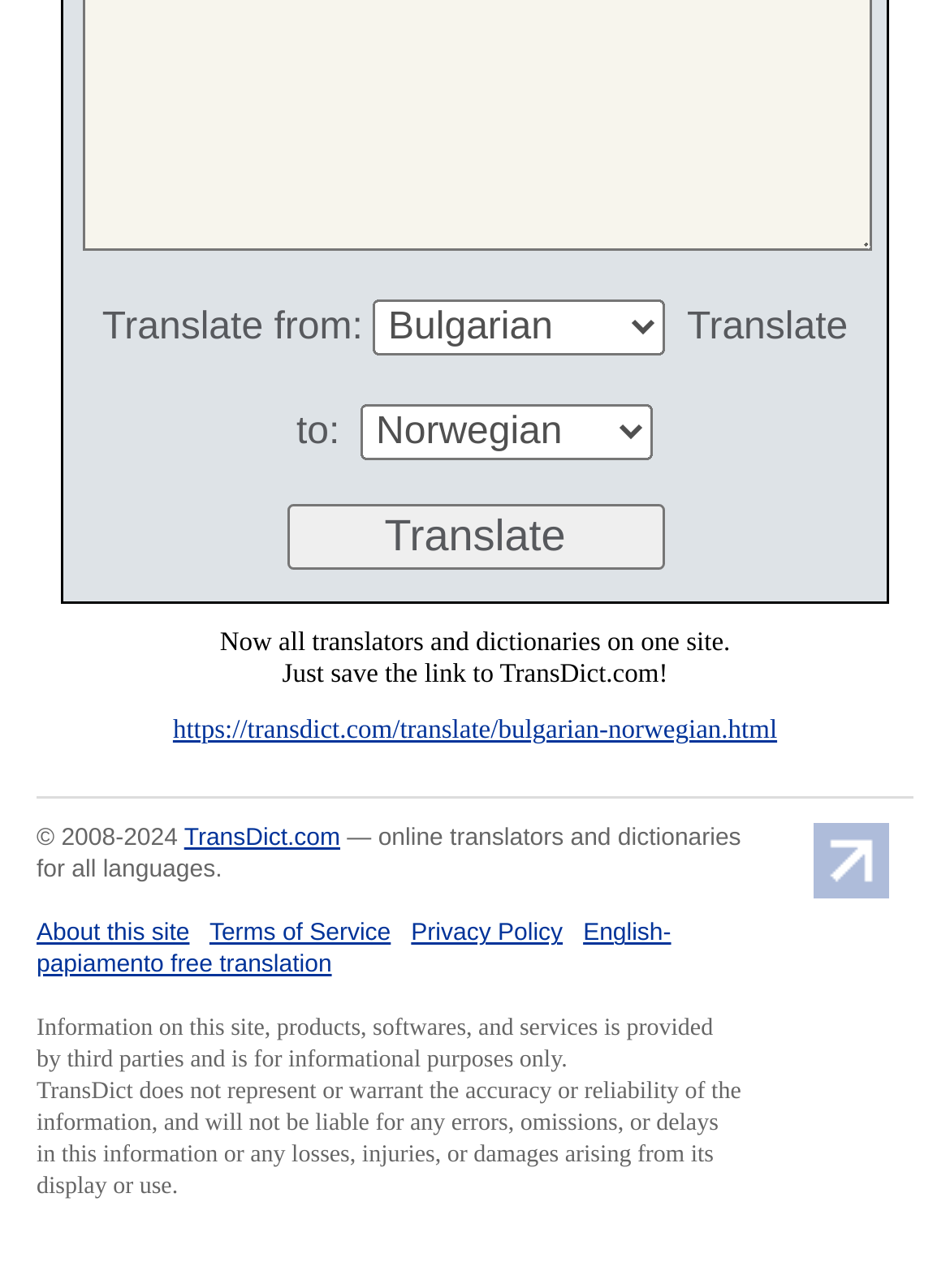Please identify the coordinates of the bounding box for the clickable region that will accomplish this instruction: "Click the Translate button".

[0.301, 0.391, 0.699, 0.442]